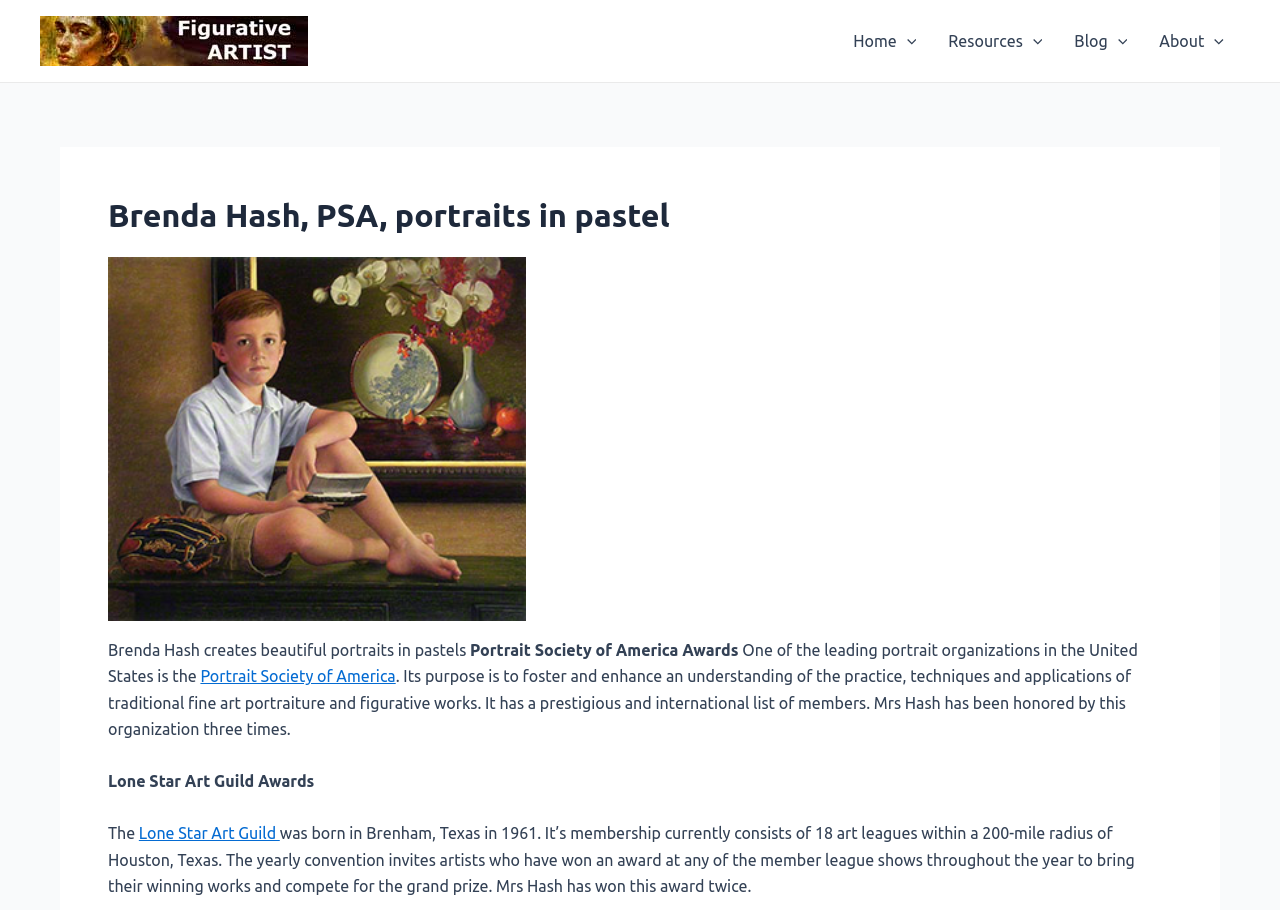Locate the bounding box coordinates of the clickable area needed to fulfill the instruction: "Visit the Portrait Society of America website".

[0.157, 0.733, 0.309, 0.753]